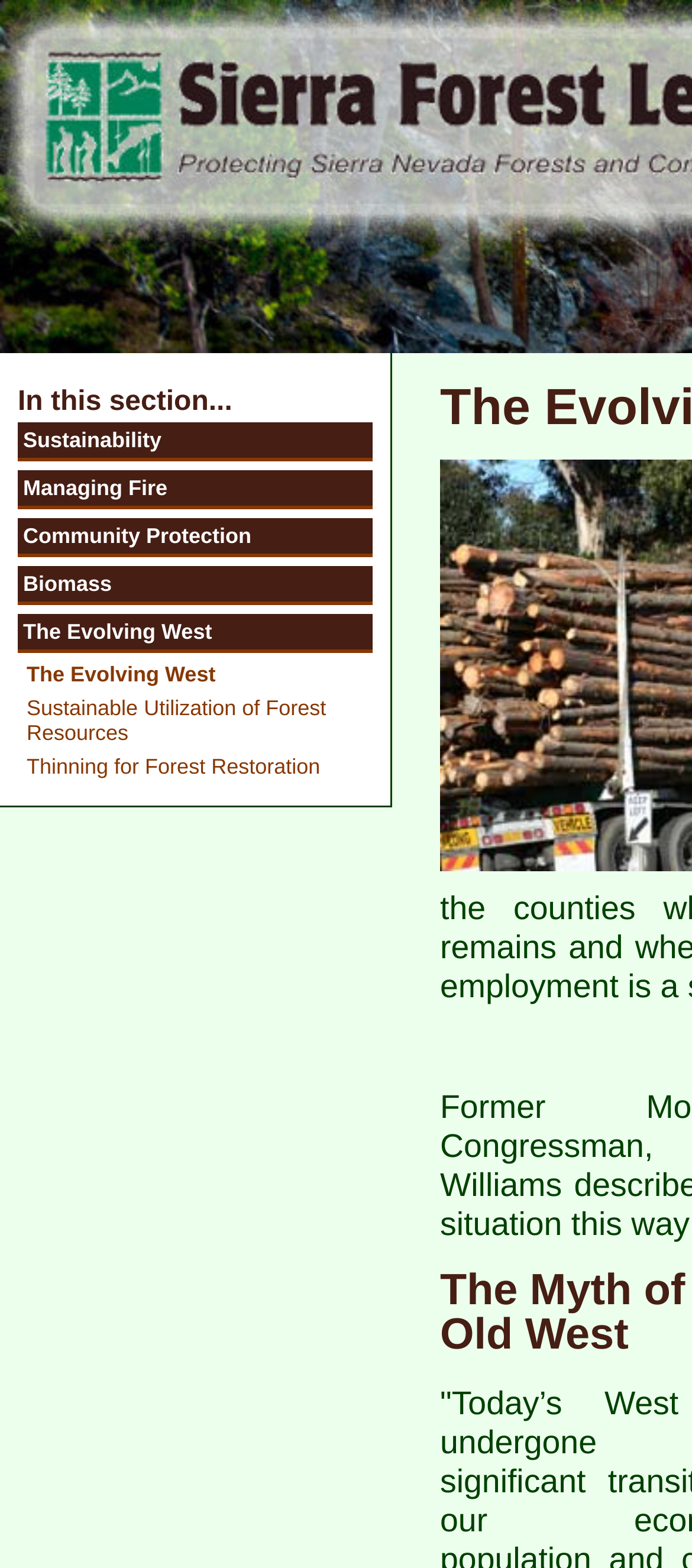What is the relationship between community protection and forest management?
Refer to the screenshot and answer in one word or phrase.

Interconnected